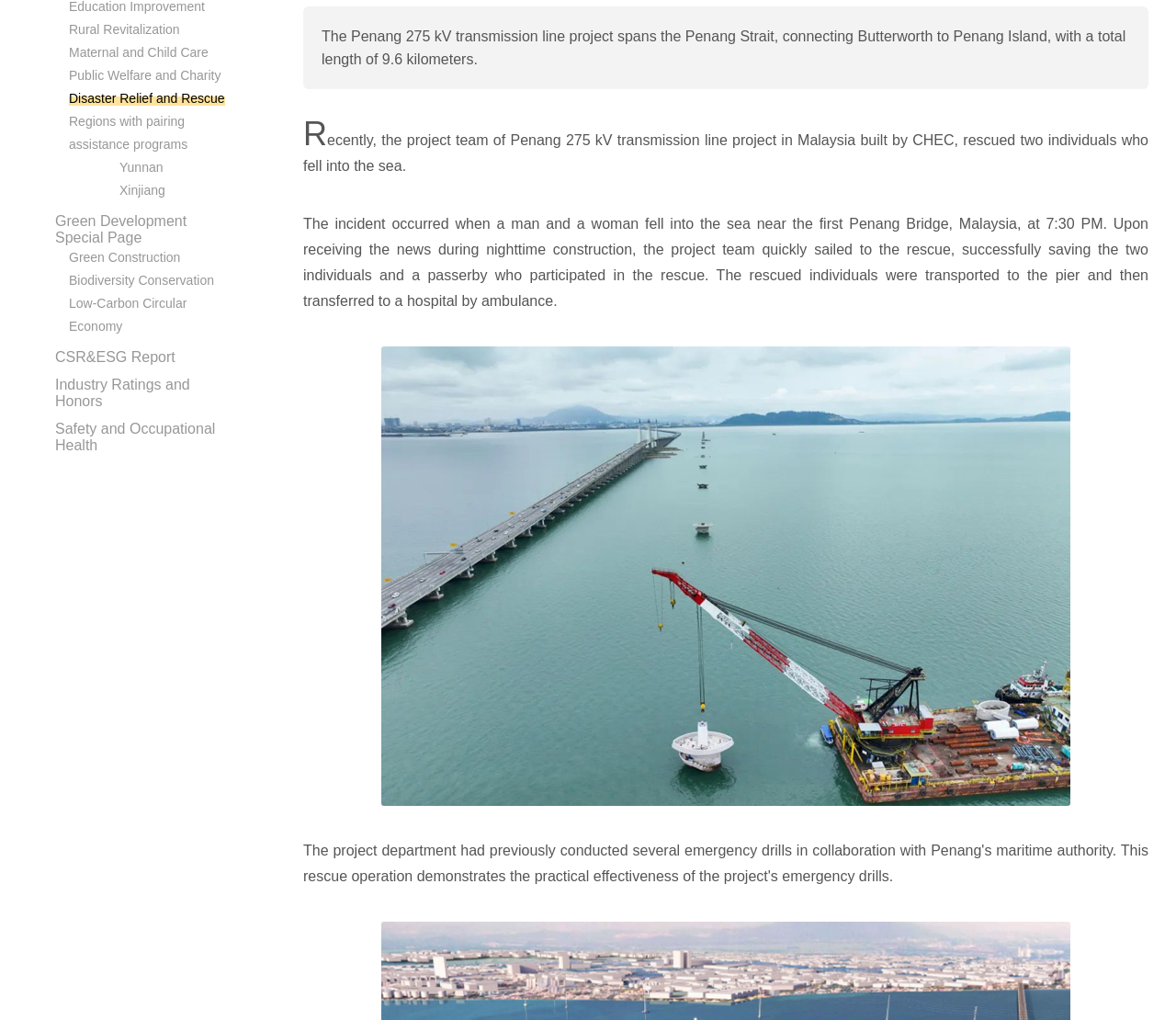For the element described, predict the bounding box coordinates as (top-left x, top-left y, bottom-right x, bottom-right y). All values should be between 0 and 1. Element description: CSR&ESG Report

[0.047, 0.342, 0.149, 0.358]